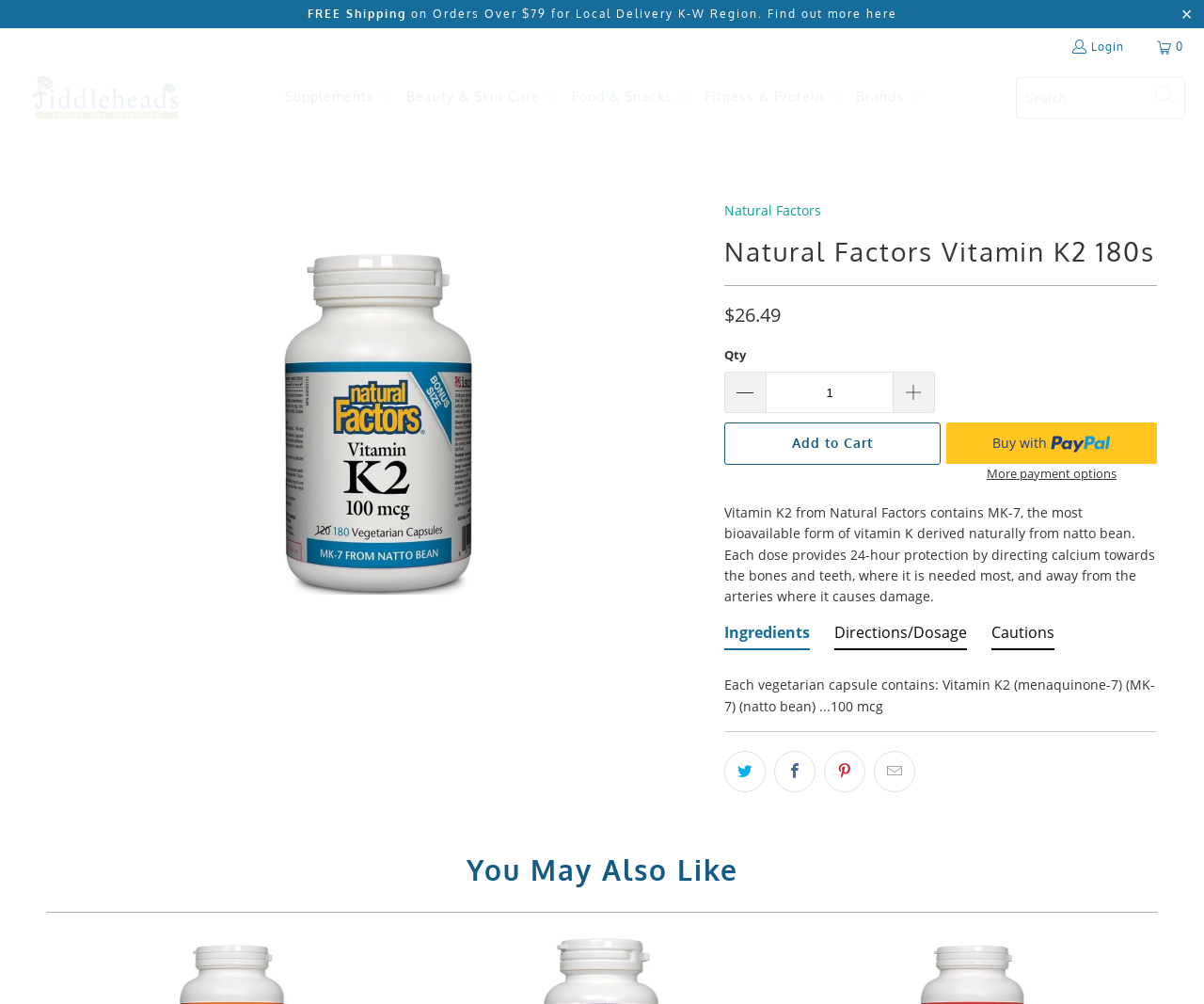Locate the bounding box coordinates of the clickable region necessary to complete the following instruction: "Search for a product". Provide the coordinates in the format of four float numbers between 0 and 1, i.e., [left, top, right, bottom].

[0.844, 0.077, 0.984, 0.118]